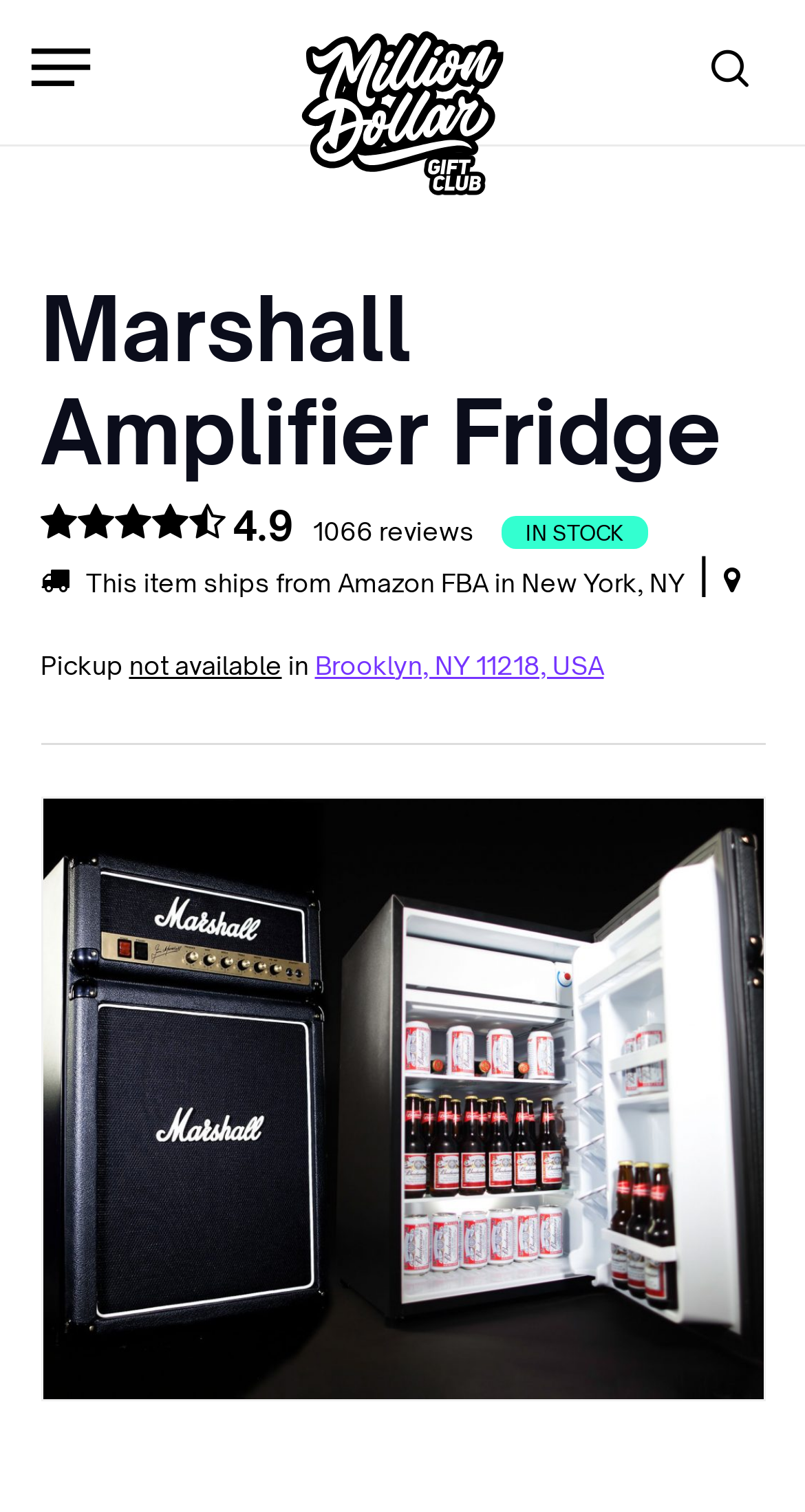Please determine the bounding box coordinates of the area that needs to be clicked to complete this task: 'Explore the Marshall Amplifier Fridge product page'. The coordinates must be four float numbers between 0 and 1, formatted as [left, top, right, bottom].

[0.053, 0.528, 0.947, 0.925]